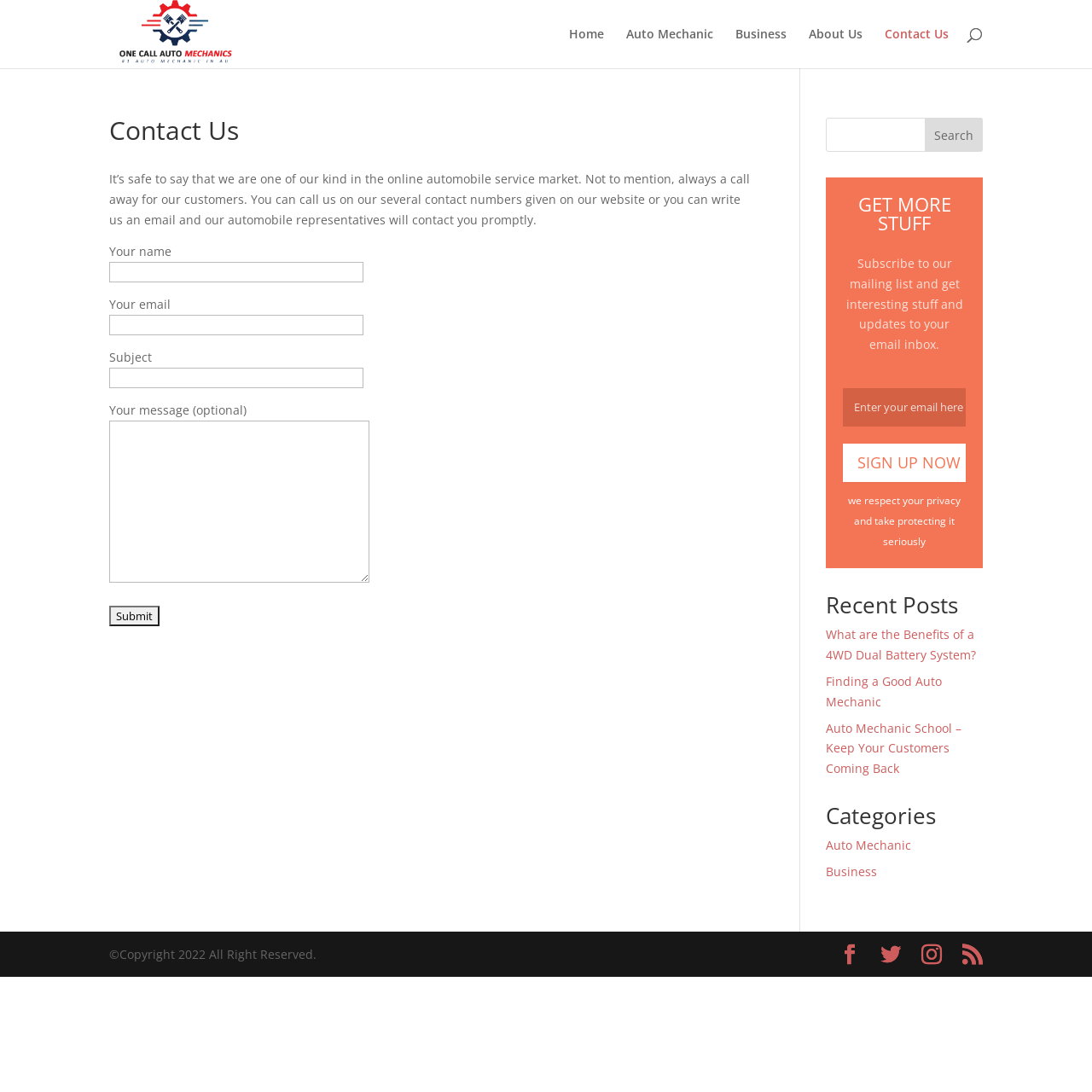Could you indicate the bounding box coordinates of the region to click in order to complete this instruction: "Search for something".

None